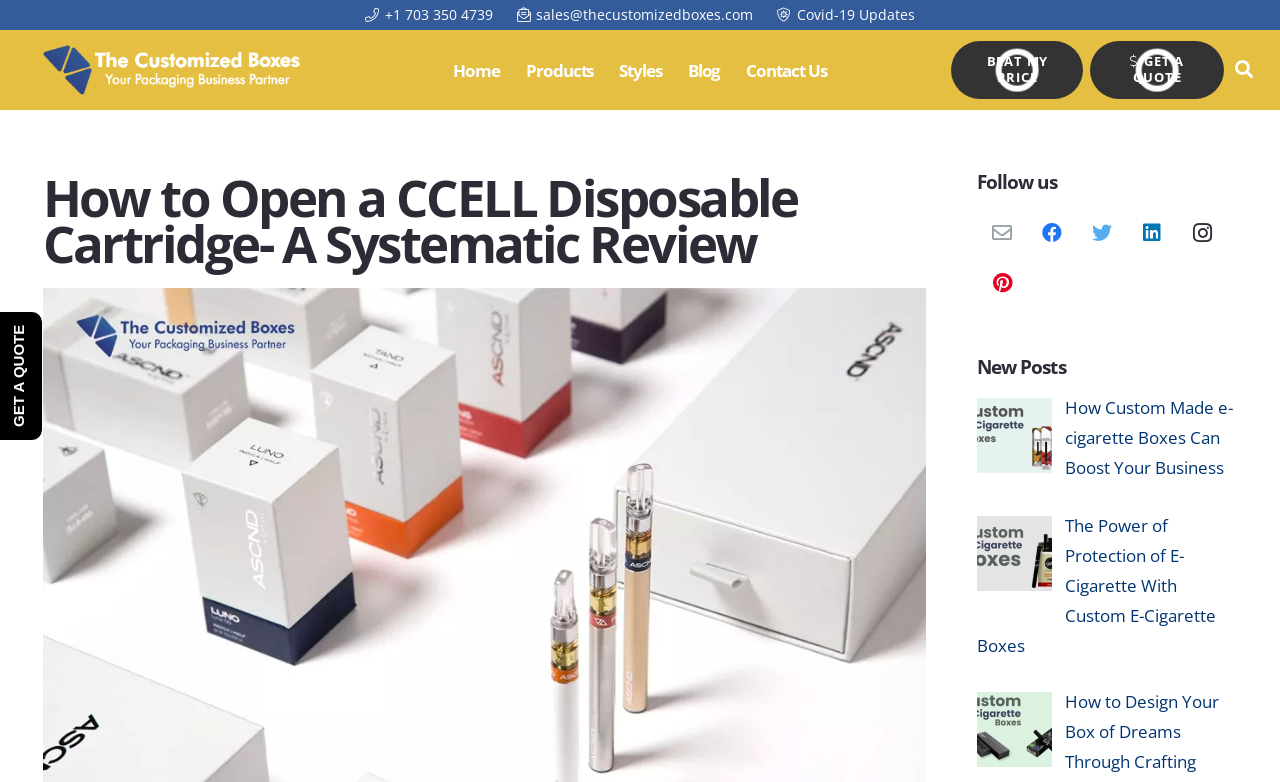What is the phone number to contact?
Provide a detailed and well-explained answer to the question.

I found the phone number by looking at the link element with the text '+1 703 350 4739' which is located at the top of the webpage.